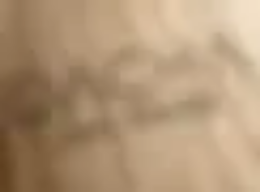Provide a thorough description of the image.

The image showcases a close-up view of Dacha Oak flooring, highlighting the natural beauty and unique grain patterns characteristic of this type of wood. Dacha Oak is well-regarded for its durability and aesthetic appeal, making it an excellent choice for both solid and engineered flooring options. The rich tones and textures in the wood contribute to a warm and inviting atmosphere, perfect for various interior designs. This flooring not only enhances the visual appeal of a space but also offers practical benefits, such as easy maintenance and longevity, appealing to homeowners looking for a blend of style and functionality.